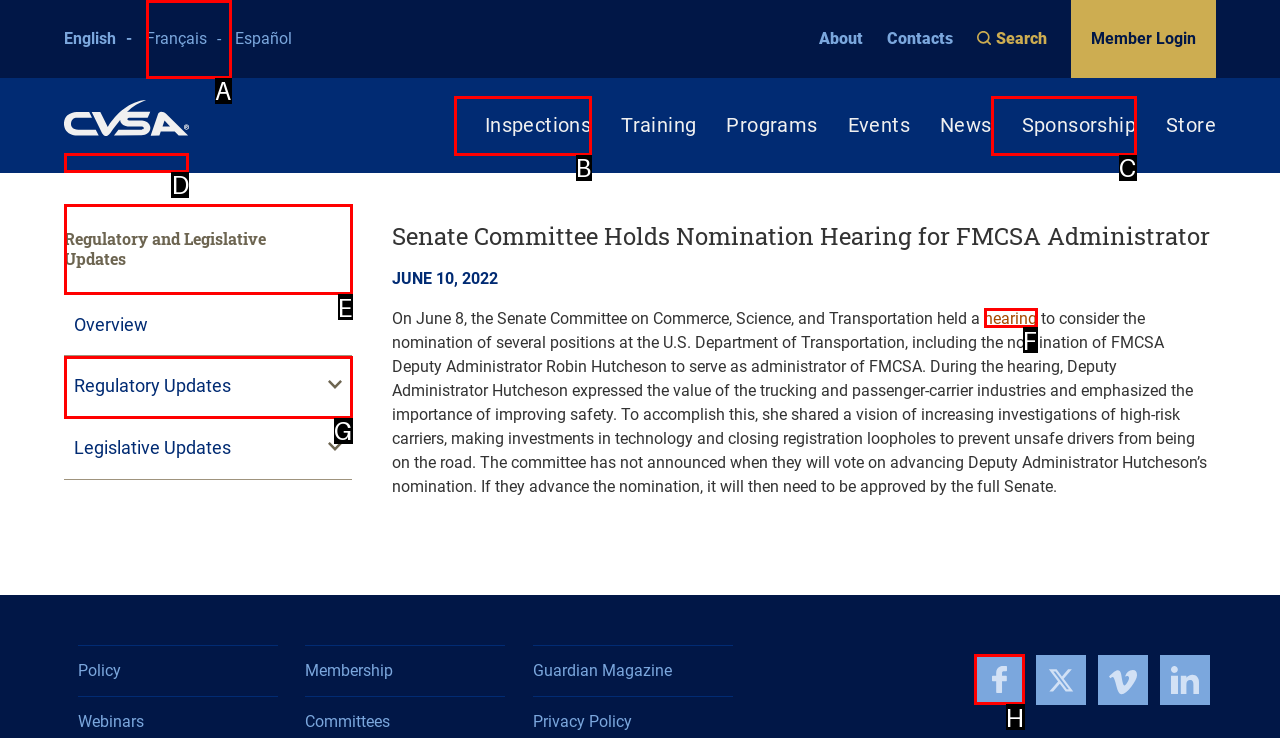Identify the HTML element to click to execute this task: Learn about regulatory updates Respond with the letter corresponding to the proper option.

G